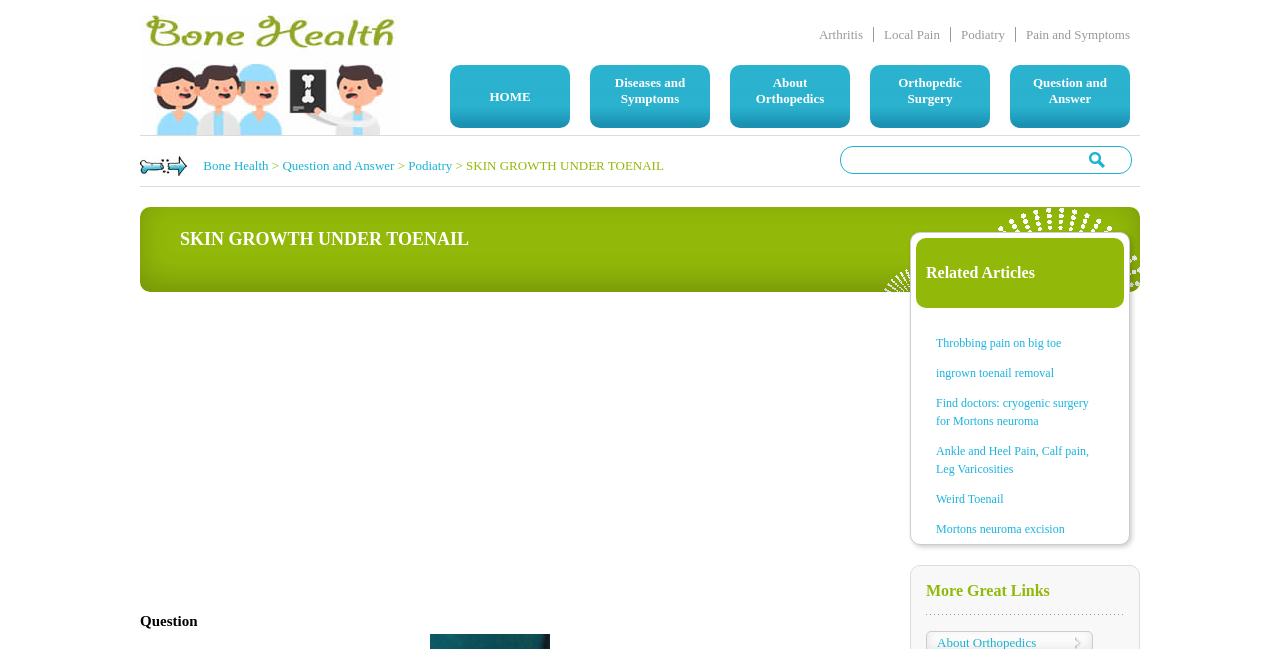Provide the bounding box coordinates of the area you need to click to execute the following instruction: "Search in the text box".

[0.667, 0.227, 0.847, 0.263]